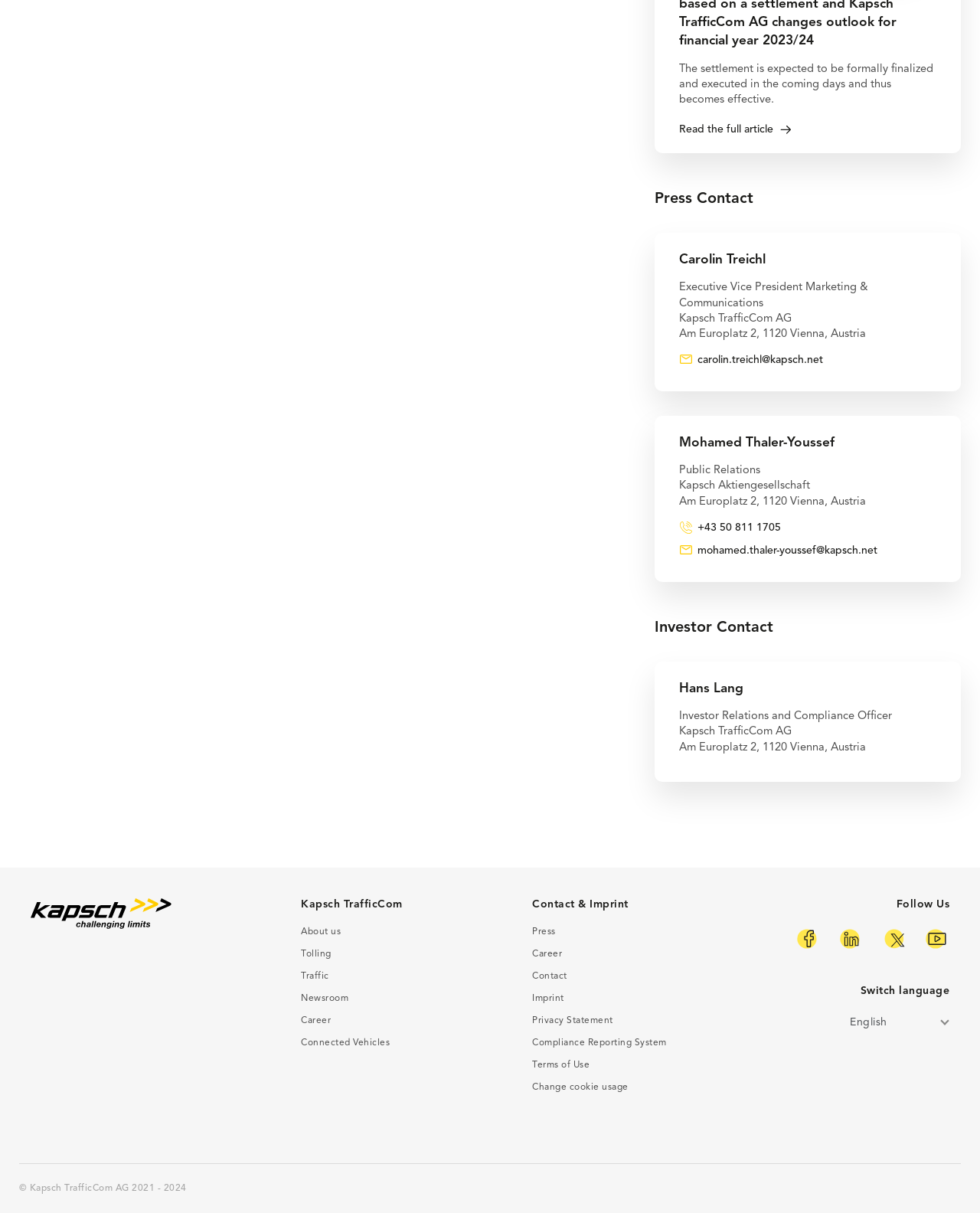Provide your answer to the question using just one word or phrase: What are the social media platforms available?

Multiple